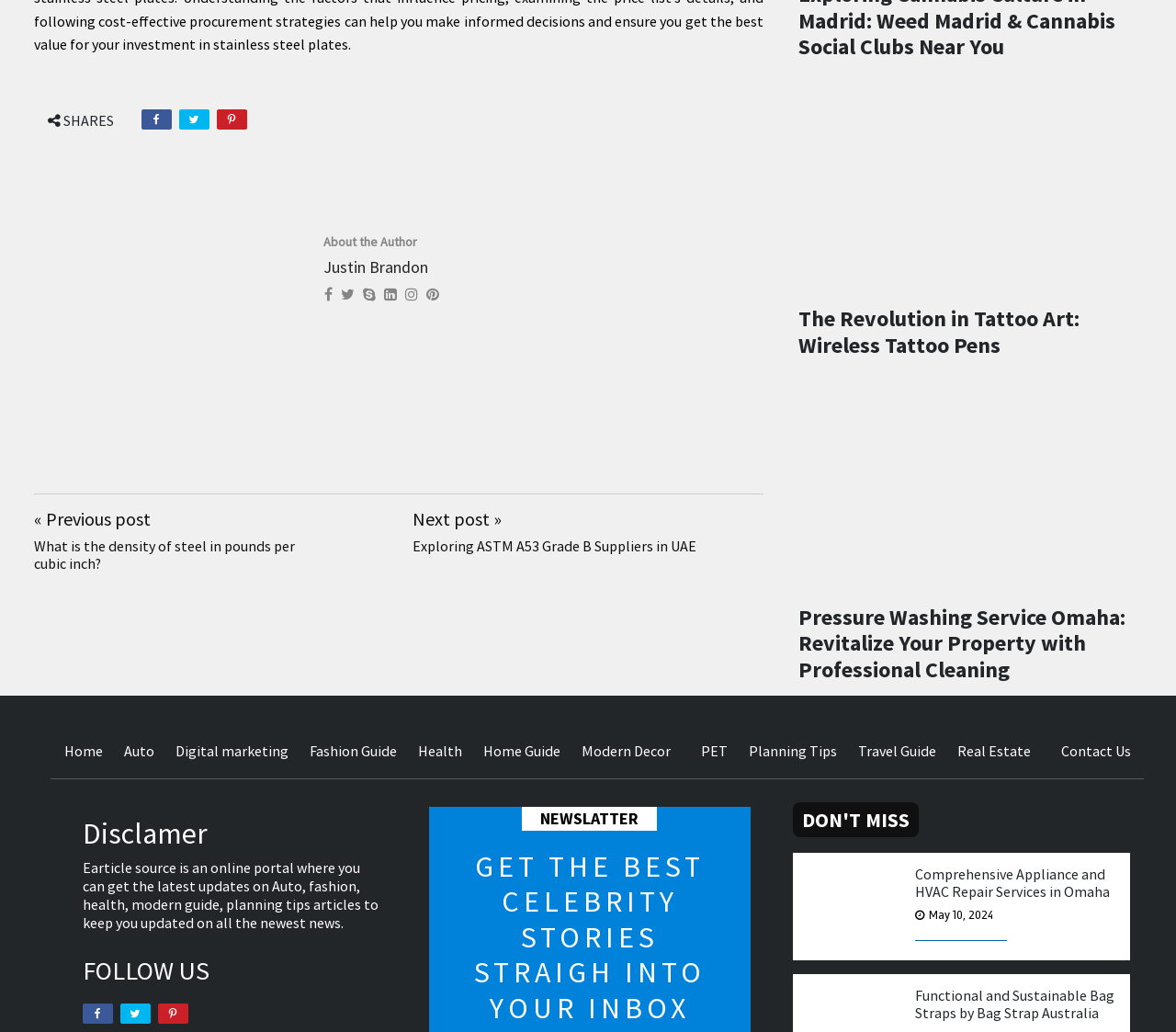Please determine the bounding box coordinates of the section I need to click to accomplish this instruction: "Read about the author".

[0.275, 0.227, 0.382, 0.242]